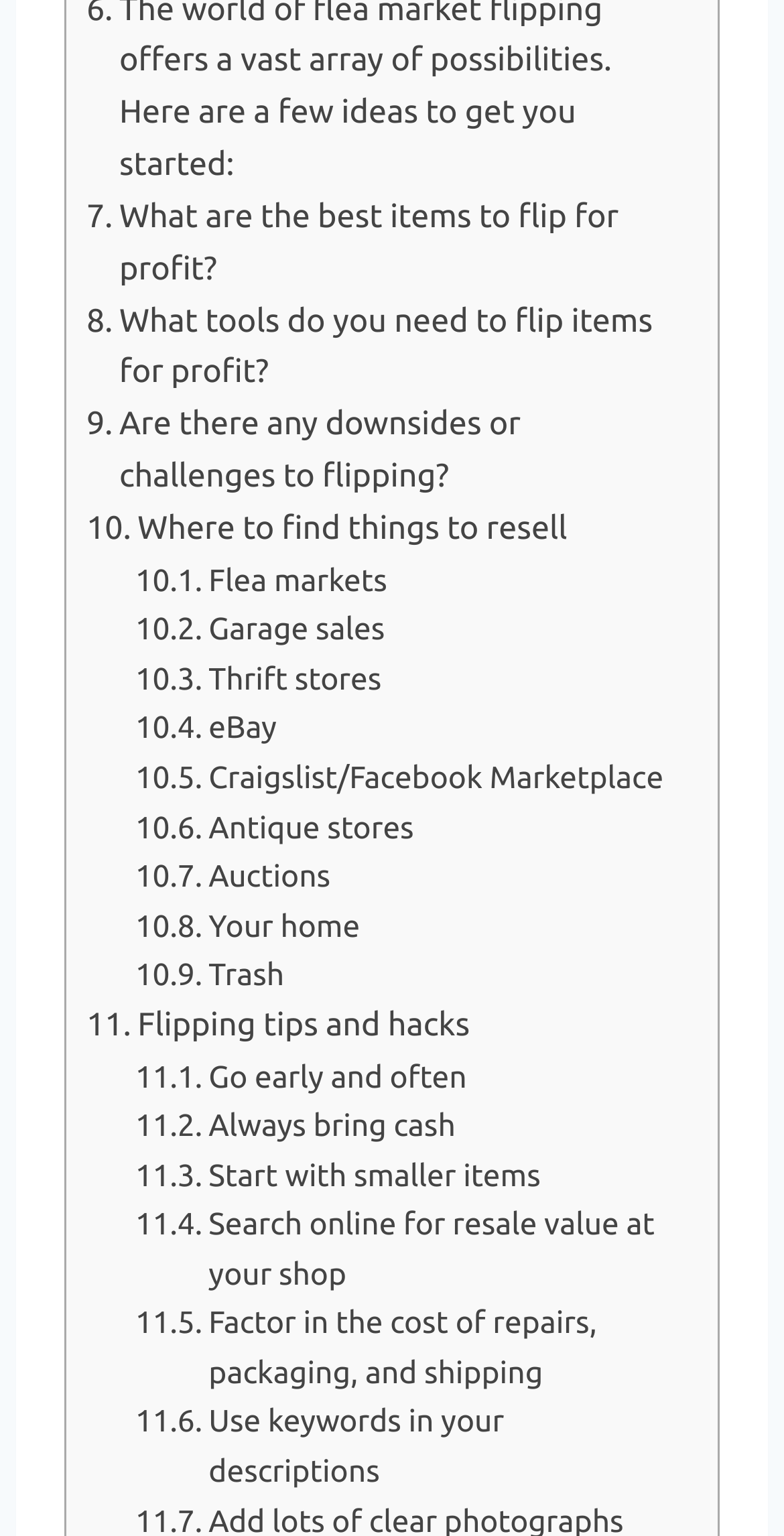Provide the bounding box coordinates of the HTML element described by the text: "Always bring cash". The coordinates should be in the format [left, top, right, bottom] with values between 0 and 1.

[0.172, 0.717, 0.581, 0.75]